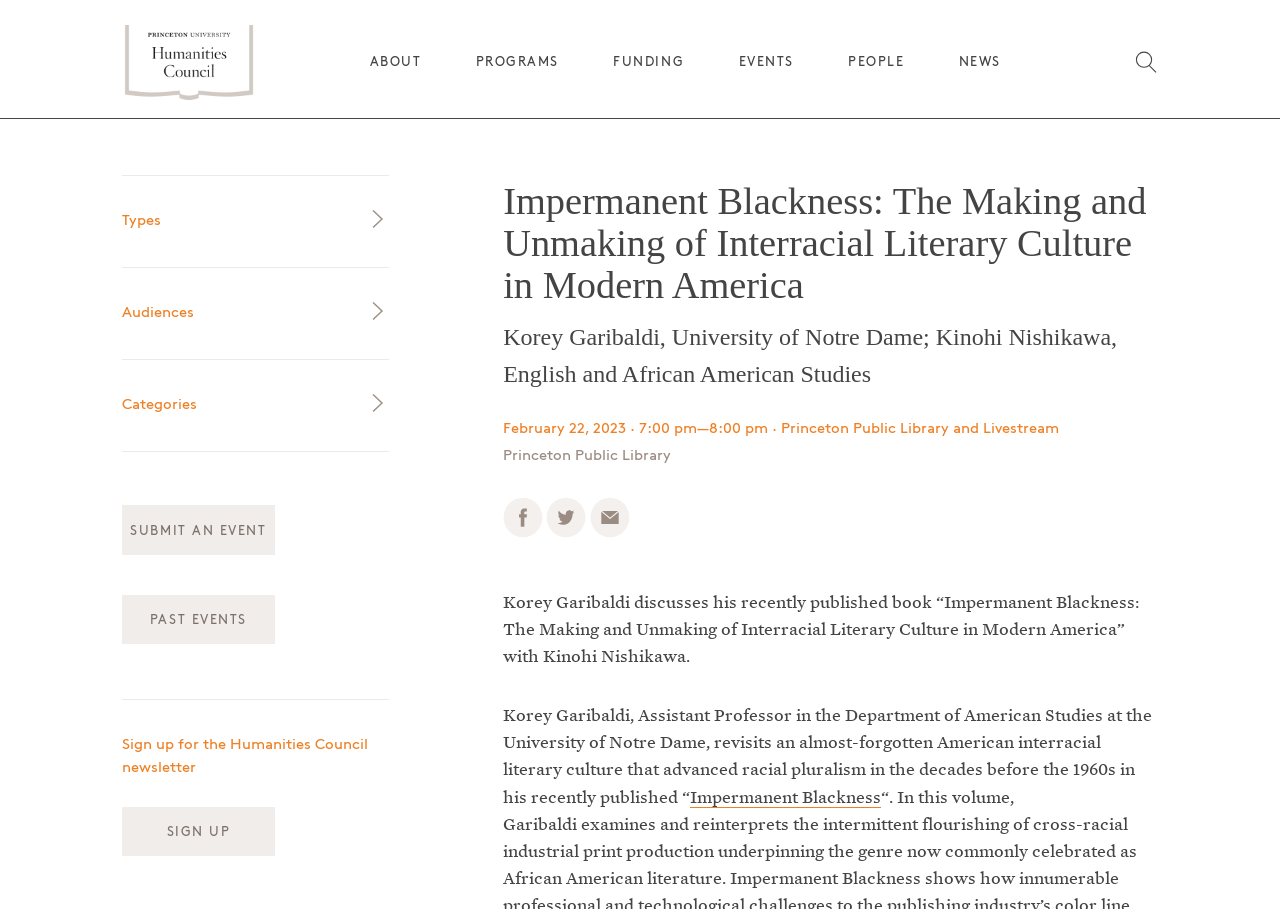Find and specify the bounding box coordinates that correspond to the clickable region for the instruction: "Sign up for the Humanities Council newsletter".

[0.095, 0.887, 0.215, 0.942]